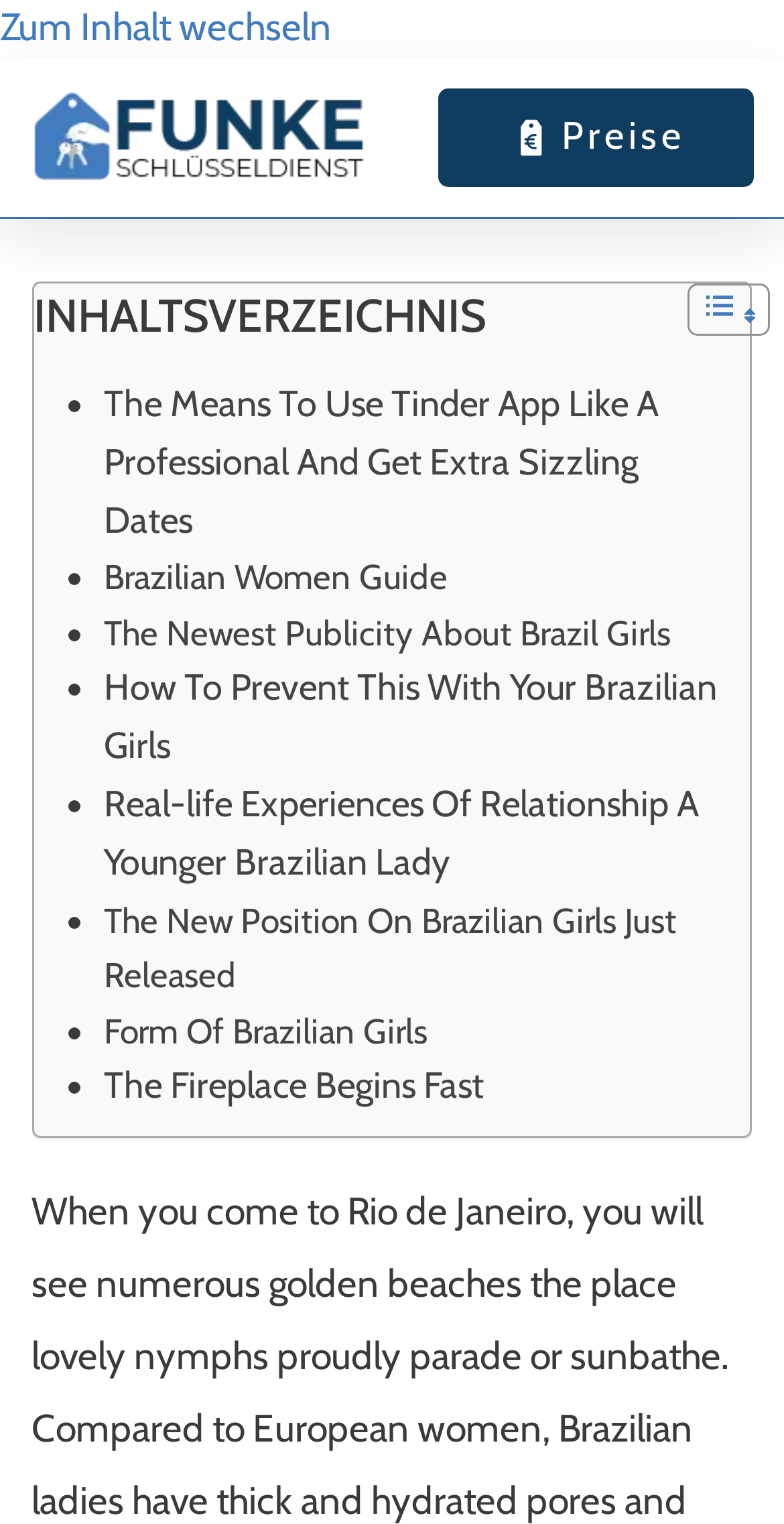Find the bounding box coordinates of the area to click in order to follow the instruction: "view the image on the right side".

[0.893, 0.187, 0.945, 0.213]